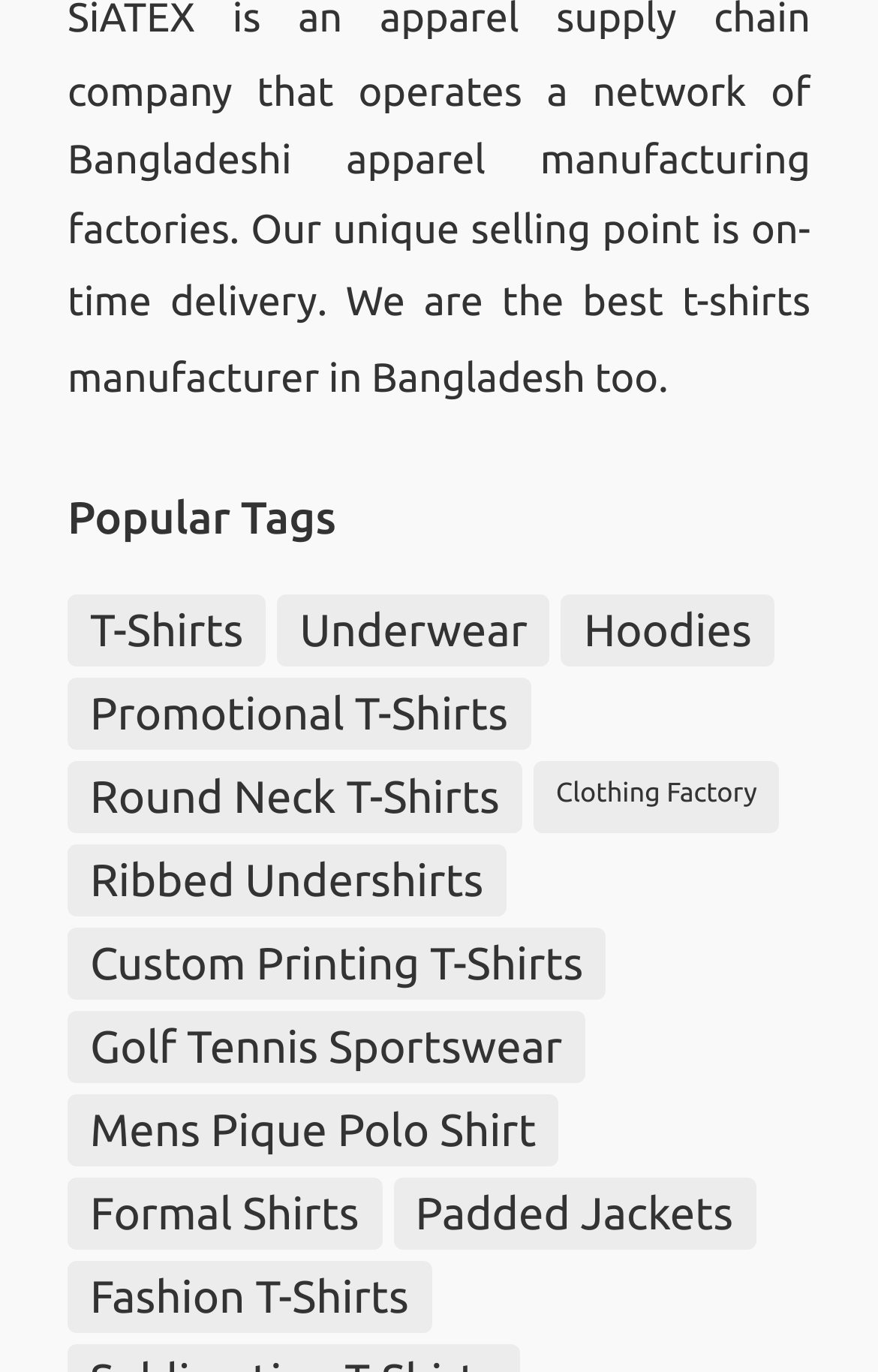What is the purpose of the links on this webpage?
Based on the image, answer the question with as much detail as possible.

The links on the webpage, such as 'T-Shirts', 'Underwear', and 'Hoodies', seem to be navigation links that allow users to access related pages or categories of clothing products.